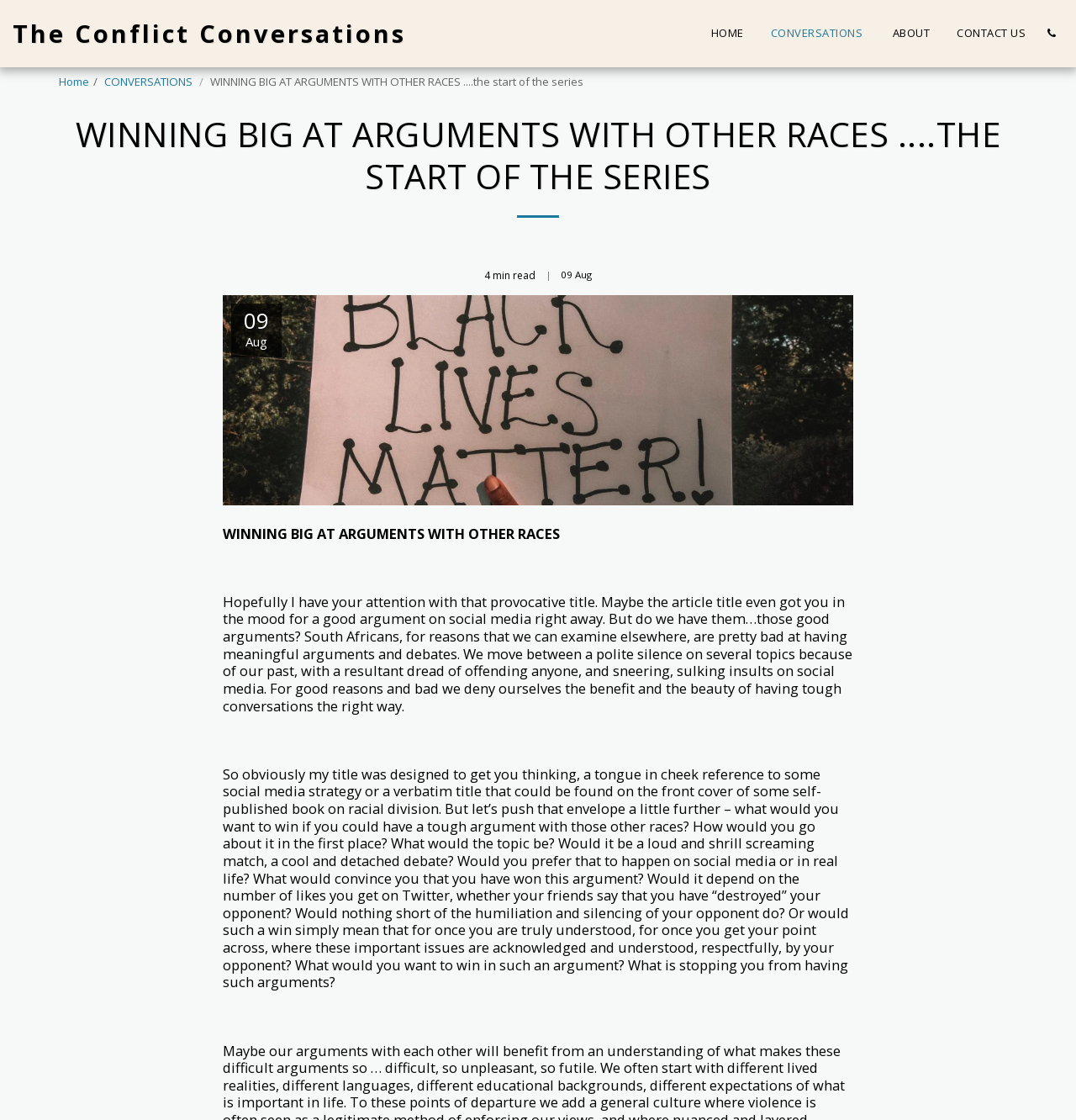Generate an in-depth caption that captures all aspects of the webpage.

The webpage appears to be a blog post or article titled "WINNING BIG AT ARGUMENTS WITH OTHER RACES....the start of the series - The Conflict Conversations". At the top, there is a navigation menu with links to "HOME", "CONVERSATIONS", "ABOUT", and "CONTACT US", followed by a button with an icon. Below this menu, there is a secondary navigation menu with links to "Home" and "CONVERSATIONS".

The main content of the page is a long article with a heading that matches the title of the webpage. The article is divided into paragraphs, with the first paragraph introducing the topic of having meaningful arguments and debates, particularly in the context of South African society. The text discusses how people often avoid tough conversations or engage in insulting behavior on social media, and how this can be improved.

The article continues with a series of rhetorical questions, encouraging the reader to think about what they would want to achieve in an argument with someone of a different race, how they would approach the conversation, and what would constitute a "win" in such an argument. The text is written in a conversational tone, with the author using a tongue-in-cheek reference to a provocative title to grab the reader's attention.

There are no images on the page, but there are some metadata elements, such as the date and time the article was published, "2021/08/09 07:10 PM", which appears twice on the page. The article also includes a note about the estimated reading time, "4 min read".